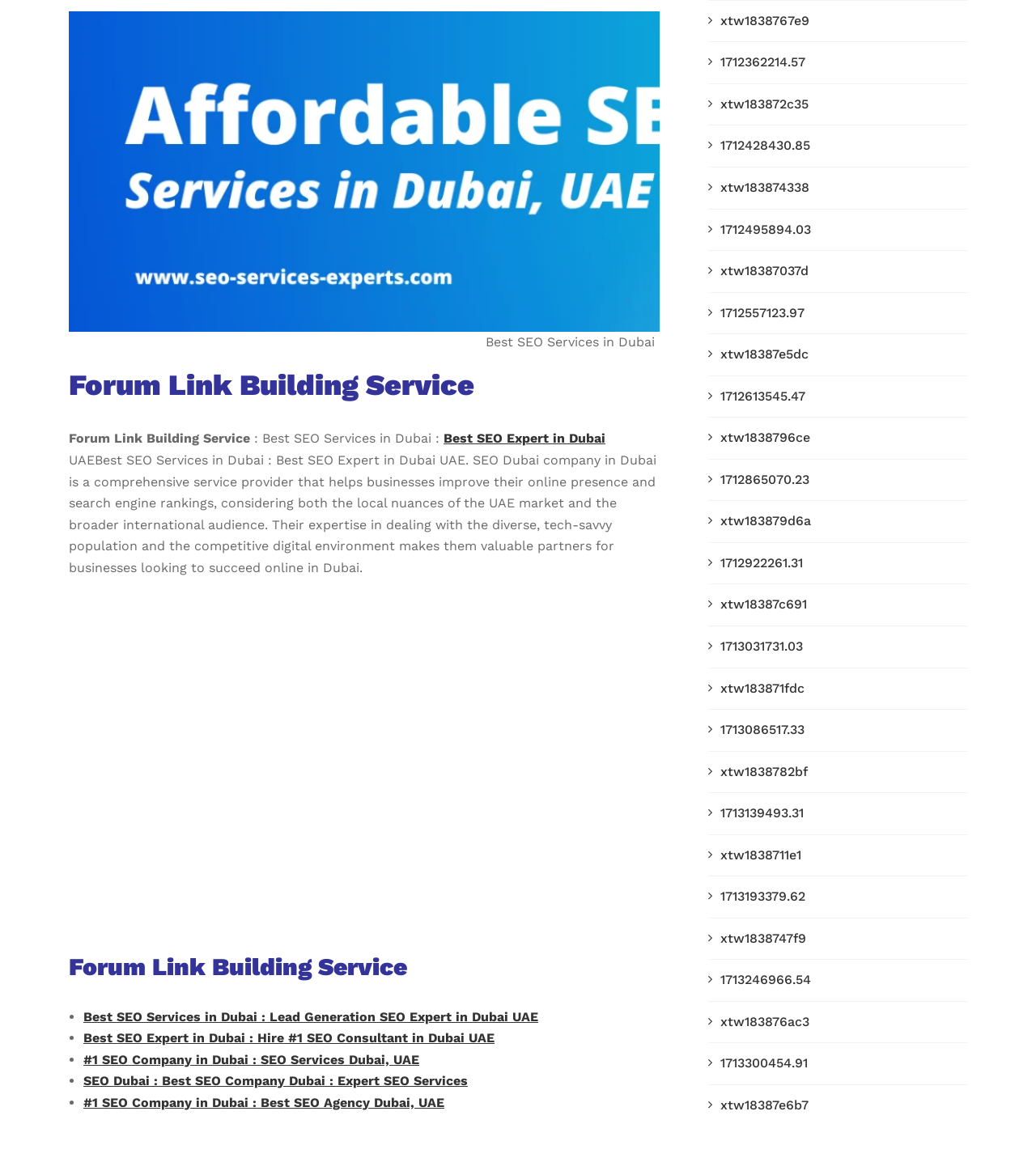How many images are on the webpage?
Based on the image, provide your answer in one word or phrase.

1